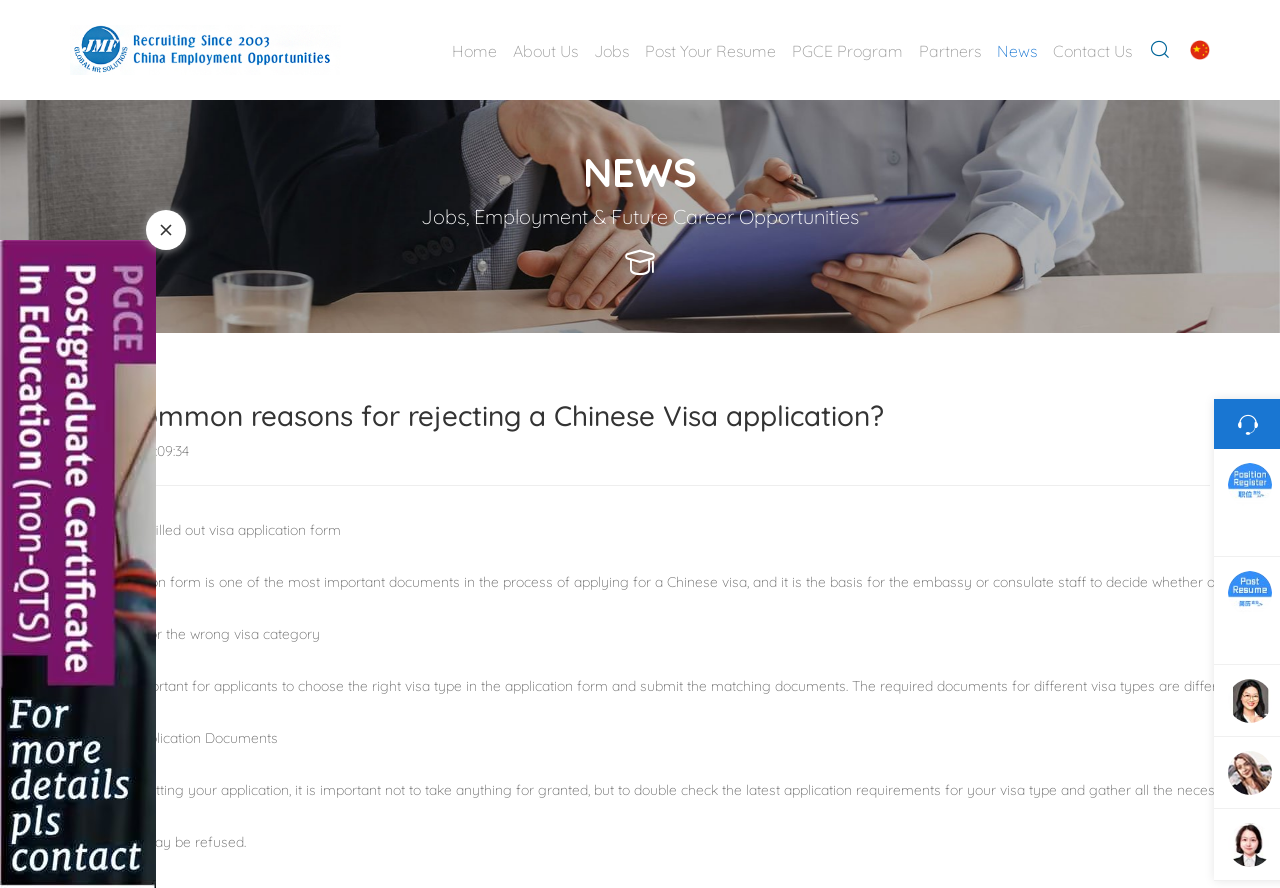Answer this question in one word or a short phrase: What is the third reason for rejecting a Chinese Visa application?

Missing Application Documents